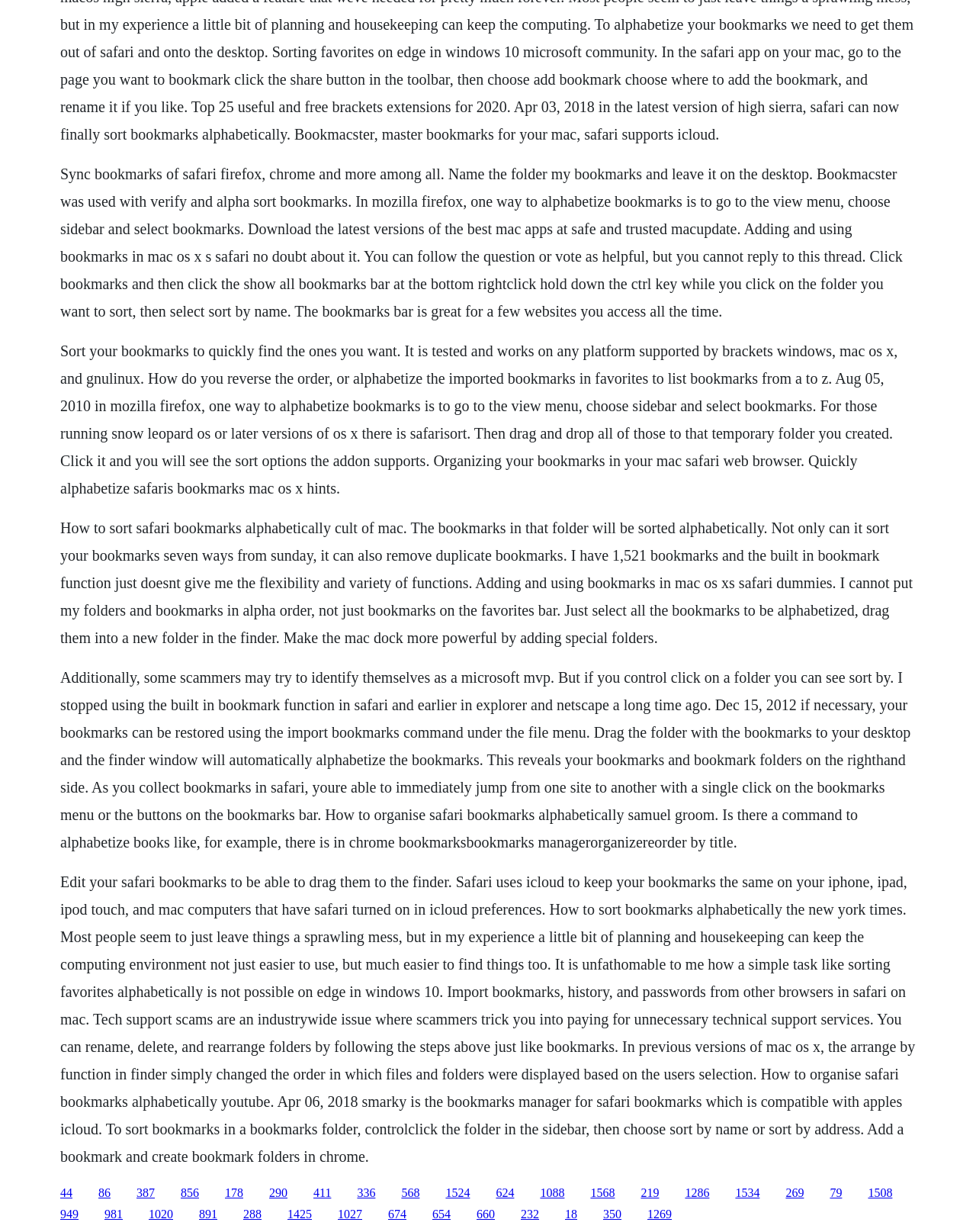Can Safari bookmarks be restored?
Provide a detailed answer to the question using information from the image.

The webpage mentions that if necessary, bookmarks can be restored using the import bookmarks command under the file menu, ensuring that users can recover their bookmarks in case they are lost.